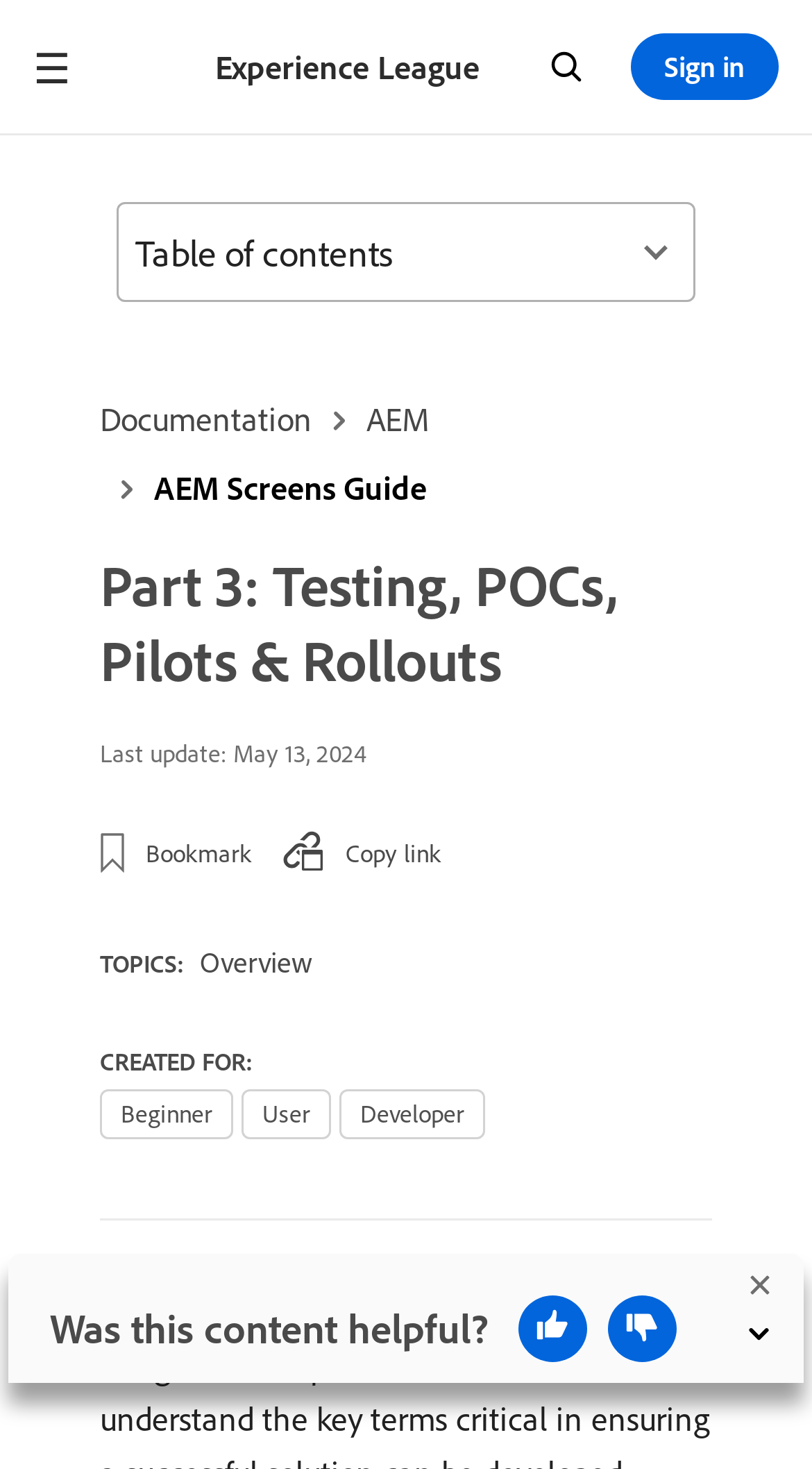Locate the bounding box of the UI element with the following description: "Documentation".

[0.123, 0.262, 0.385, 0.309]